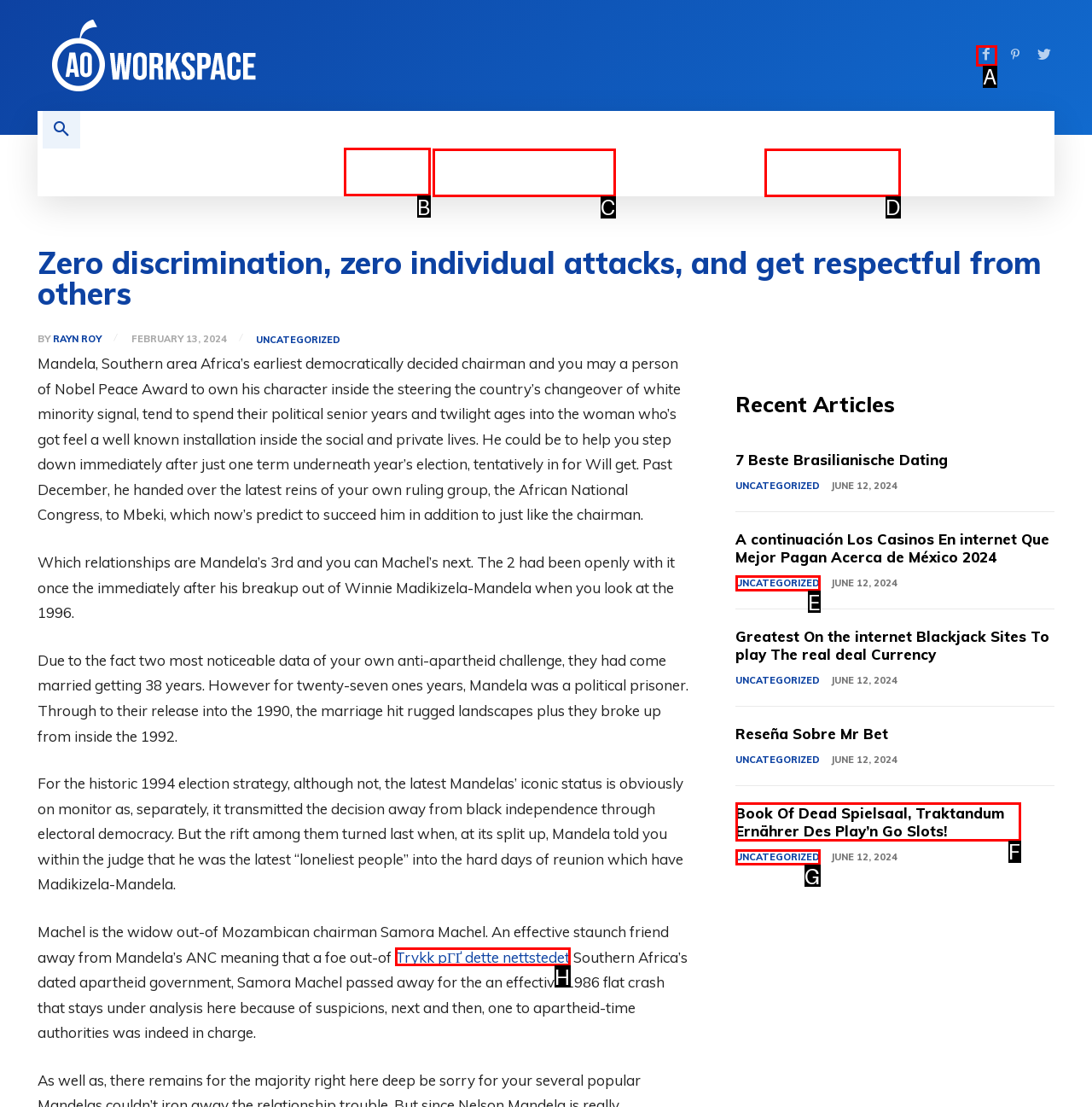To achieve the task: Click the 'GMAIL' link, indicate the letter of the correct choice from the provided options.

B